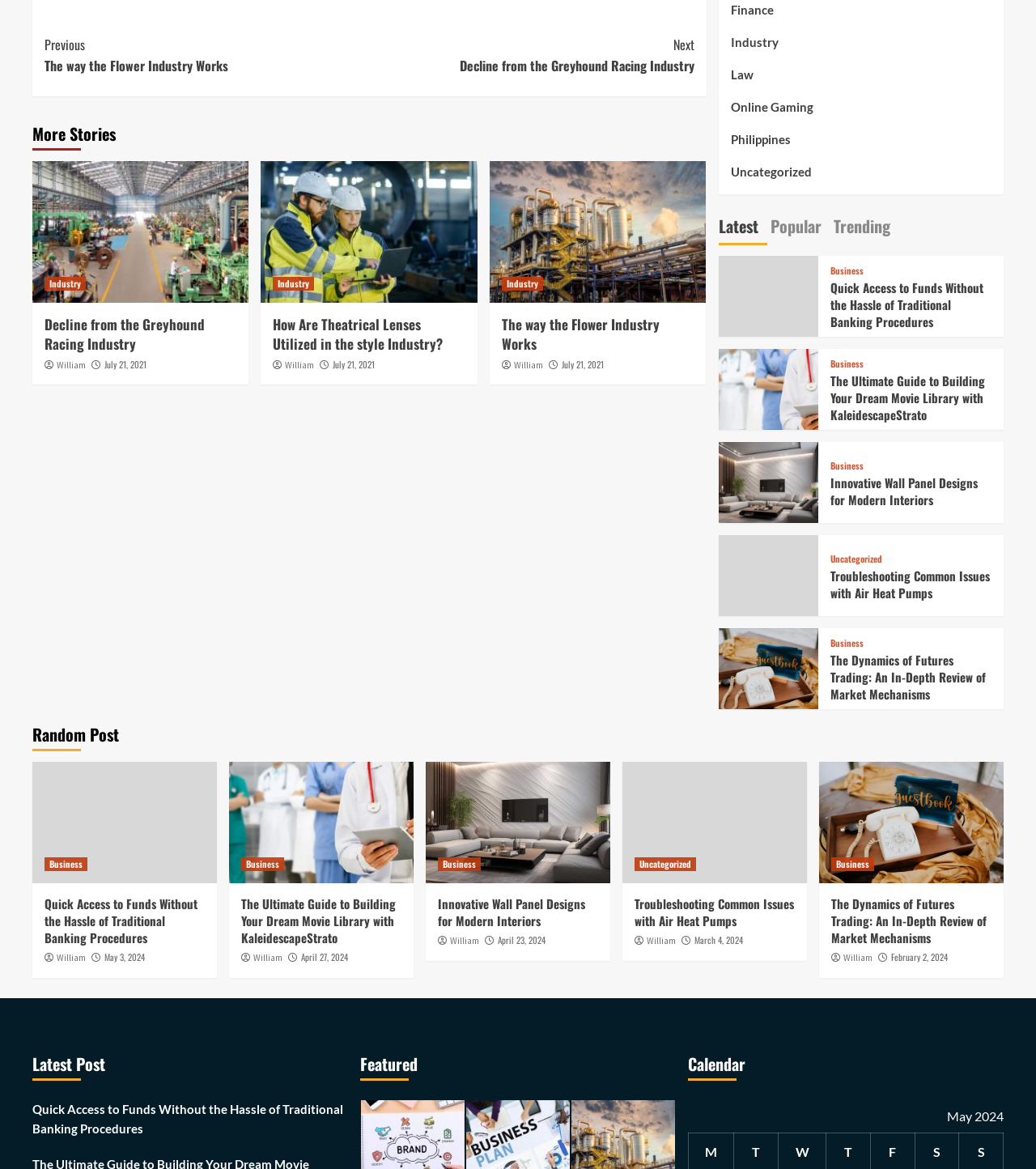Please locate the bounding box coordinates of the element that needs to be clicked to achieve the following instruction: "View the 'Random Post'". The coordinates should be four float numbers between 0 and 1, i.e., [left, top, right, bottom].

[0.031, 0.614, 0.969, 0.652]